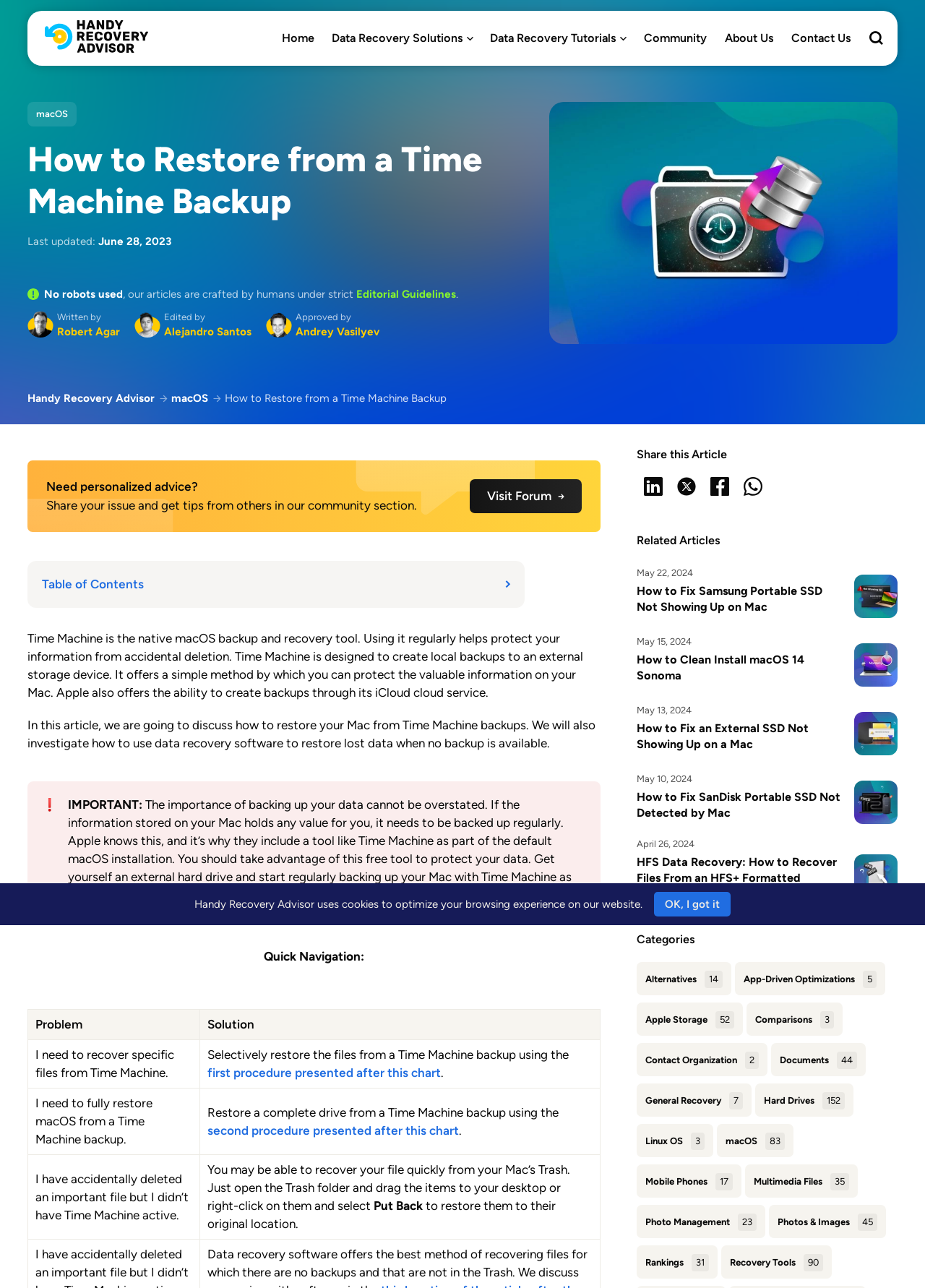From the given element description: "macOS", find the bounding box for the UI element. Provide the coordinates as four float numbers between 0 and 1, in the order [left, top, right, bottom].

[0.784, 0.882, 0.819, 0.89]